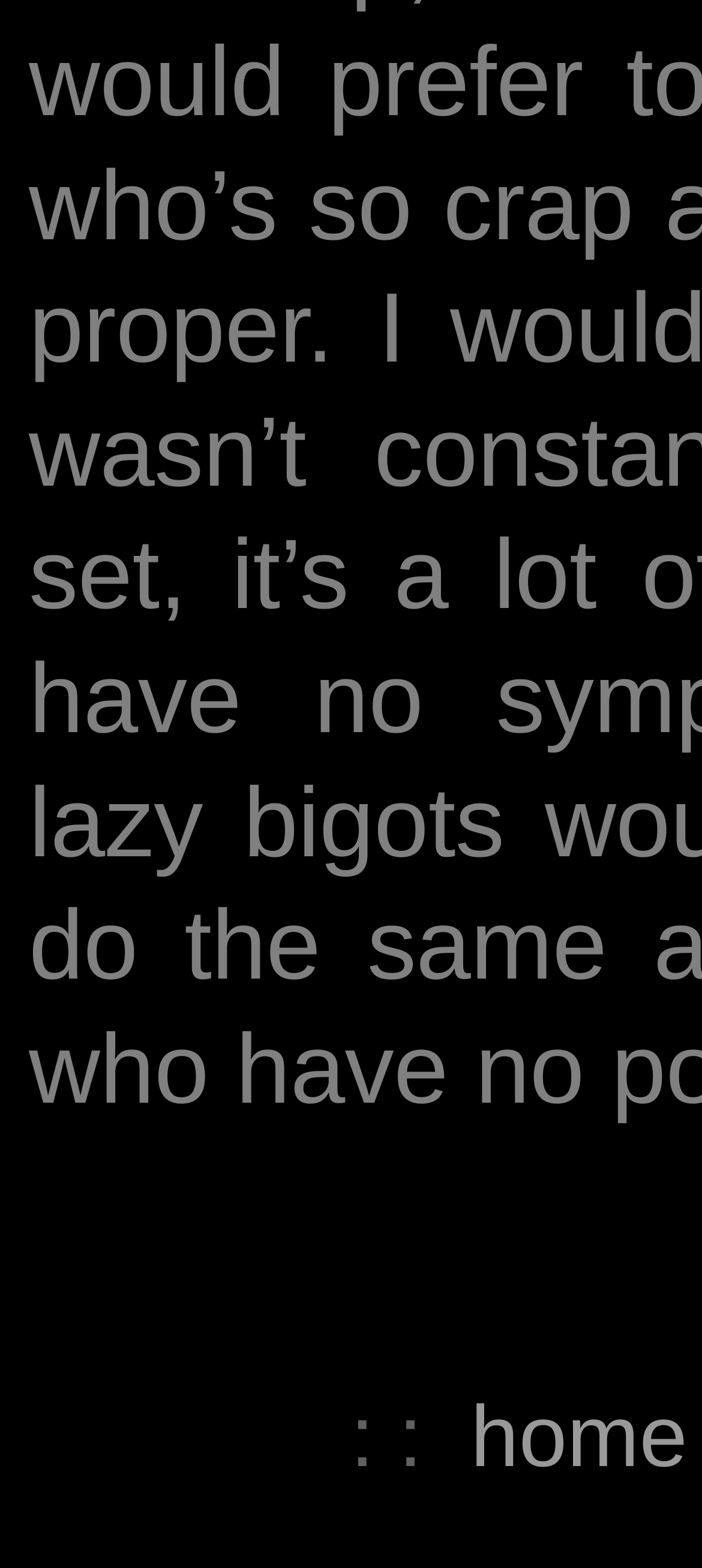Predict the bounding box of the UI element based on the description: "home". The coordinates should be four float numbers between 0 and 1, formatted as [left, top, right, bottom].

[0.67, 0.885, 0.979, 0.947]